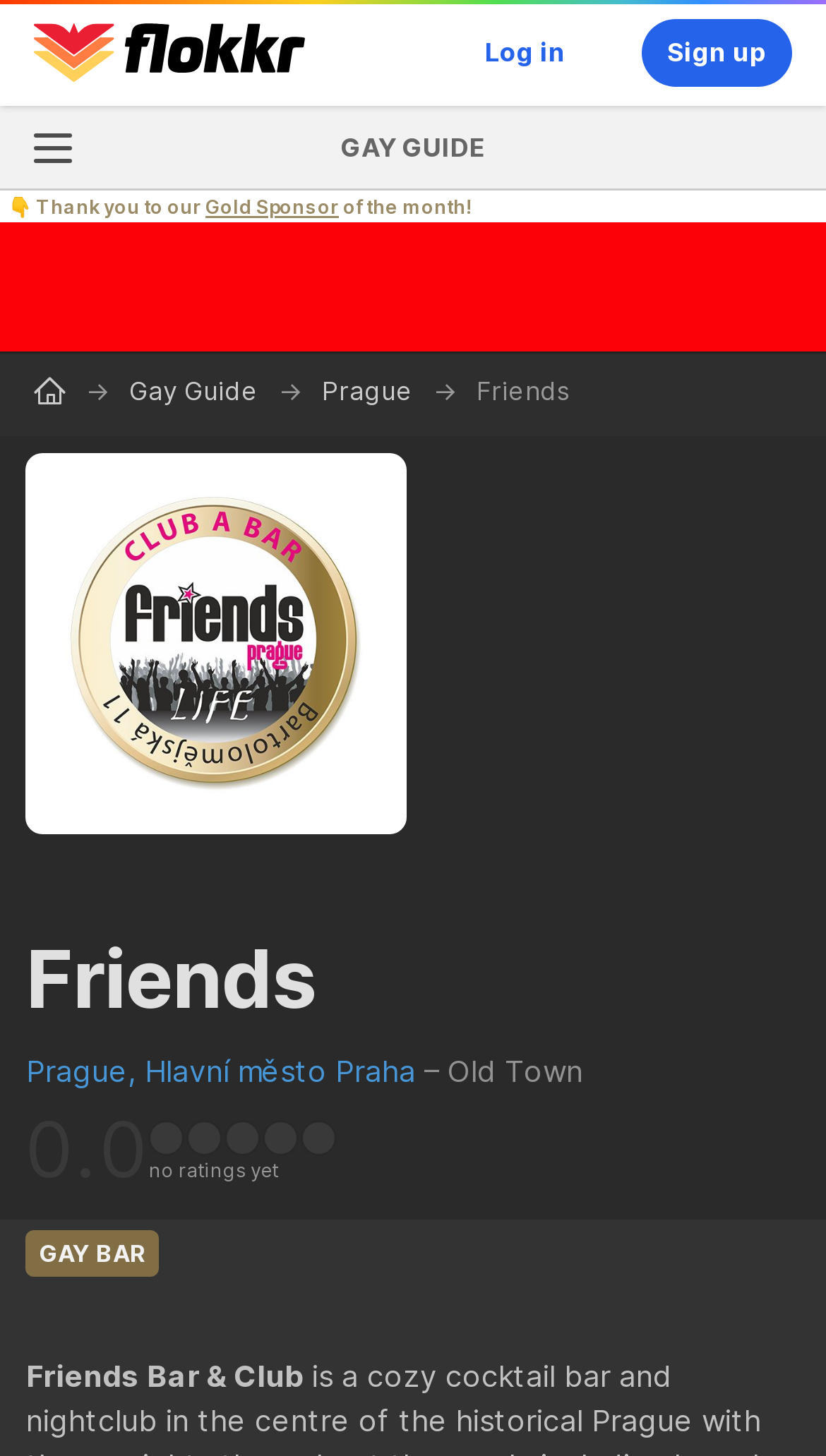Find the bounding box coordinates of the clickable element required to execute the following instruction: "open navigation". Provide the coordinates as four float numbers between 0 and 1, i.e., [left, top, right, bottom].

[0.0, 0.073, 1.0, 0.131]